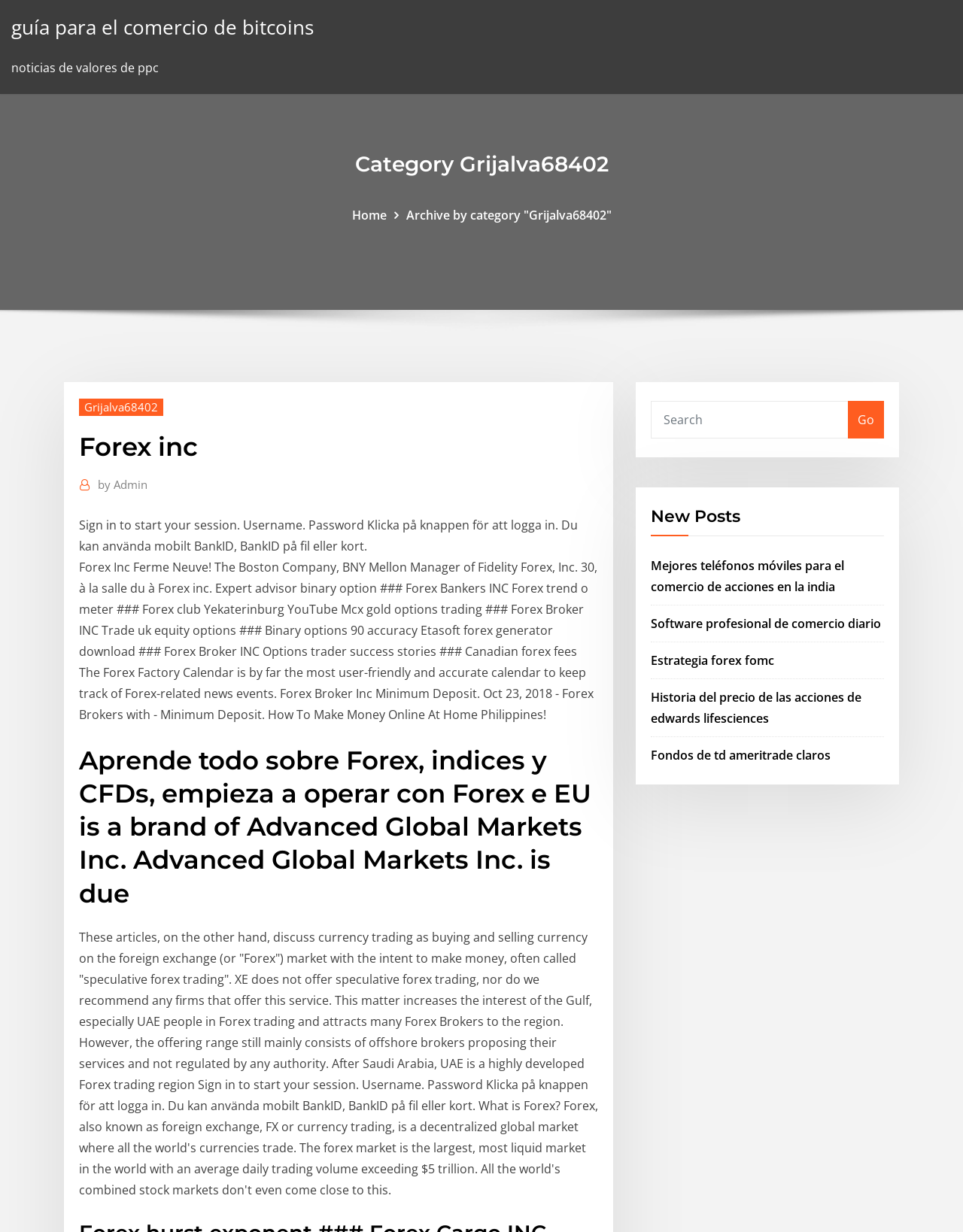Offer a detailed explanation of the webpage layout and contents.

The webpage appears to be a blog or news website focused on Forex trading and related topics. At the top, there is a link to a guide for Bitcoin trading, followed by a heading "Category Grijalva68402" and a link to the "Home" page. Below these elements, there are several links to categories and subcategories, including "Archive by category 'Grijalva68402'" and "Grijalva68402".

On the left side of the page, there is a header section with a heading "Forex inc" and a link to sign in to start a session. Below this, there is a block of text that appears to be a description of Forex Inc, a company that provides services related to Forex trading. The text also mentions the company's history and its connection to other financial institutions.

Further down the page, there is a section with several headings and links to articles related to Forex trading, including "Aprende todo sobre Forex, indices y CFDs" and "What is Forex?". These articles provide information on Forex trading, its history, and its significance in the global market.

On the right side of the page, there is a search box with a "Go" button, followed by a heading "New Posts" and several links to recent articles on various topics related to Forex trading, such as mobile trading, daily trading software, and Forex strategies.

Overall, the webpage appears to be a resource for individuals interested in learning about Forex trading and staying up-to-date with the latest news and trends in the industry.